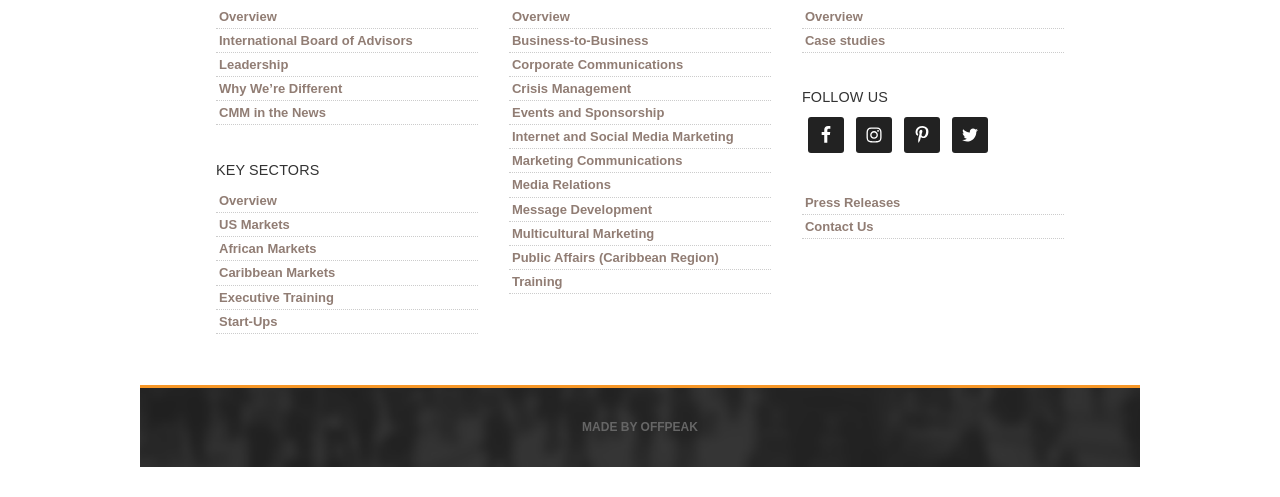What social media platforms does the company have?
Using the visual information, reply with a single word or short phrase.

Facebook, Instagram, Pinterest, Twitter